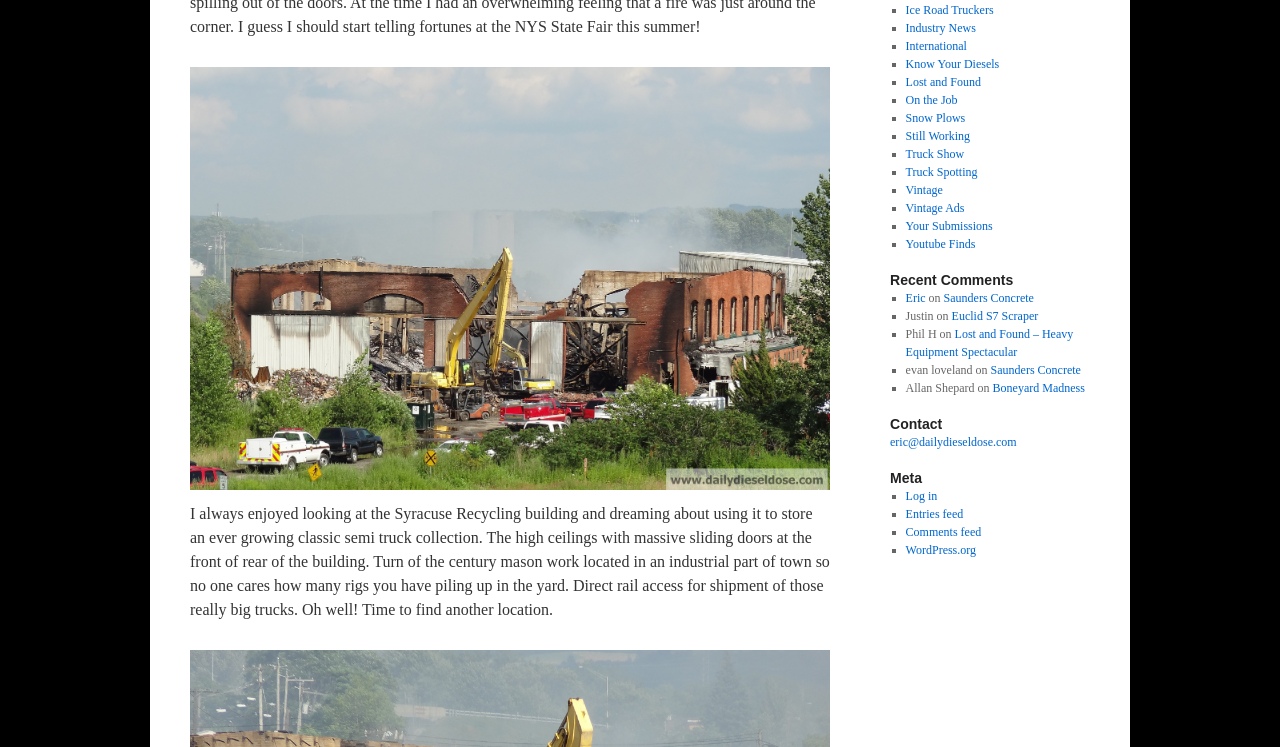Determine the bounding box of the UI component based on this description: "Ice Road Truckers". The bounding box coordinates should be four float values between 0 and 1, i.e., [left, top, right, bottom].

[0.707, 0.004, 0.776, 0.023]